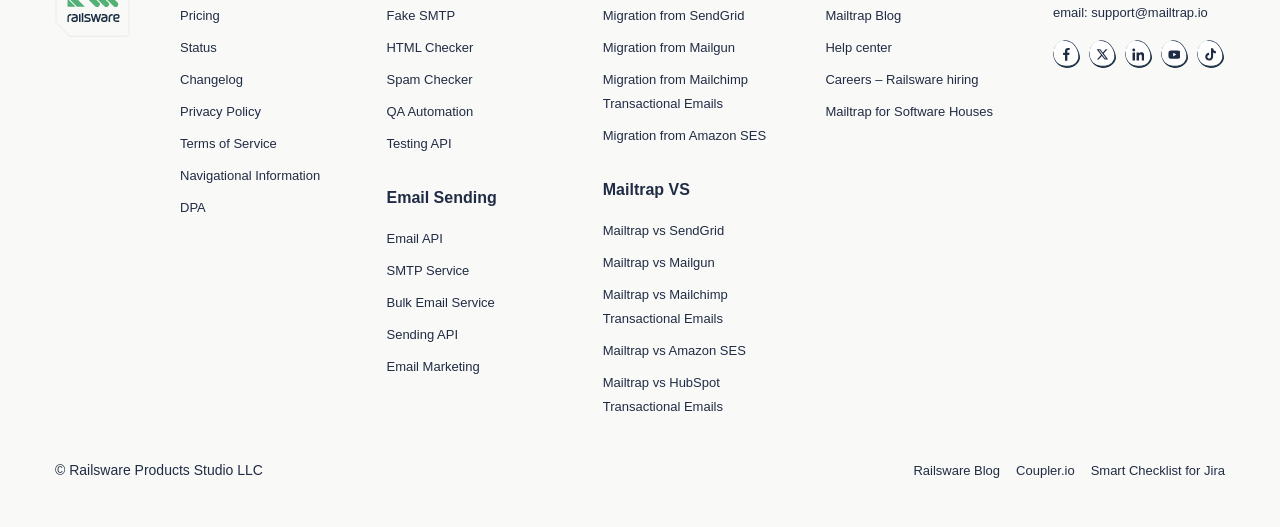Identify the bounding box coordinates for the region to click in order to carry out this instruction: "Follow Mailtrap on Facebook". Provide the coordinates using four float numbers between 0 and 1, formatted as [left, top, right, bottom].

[0.823, 0.076, 0.845, 0.13]